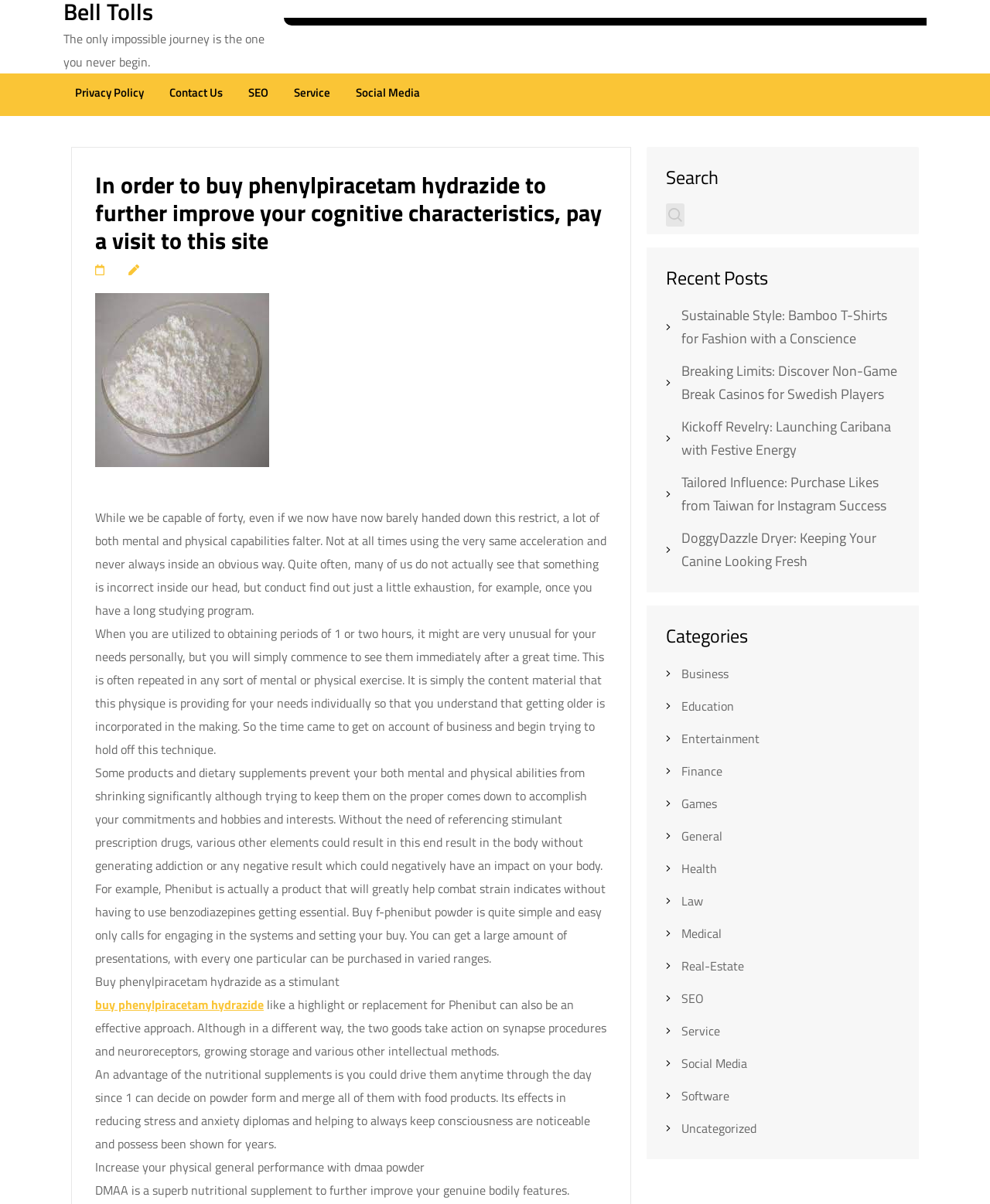Please identify the bounding box coordinates of the region to click in order to complete the given instruction: "Click on the 'Privacy Policy' link". The coordinates should be four float numbers between 0 and 1, i.e., [left, top, right, bottom].

[0.076, 0.067, 0.145, 0.09]